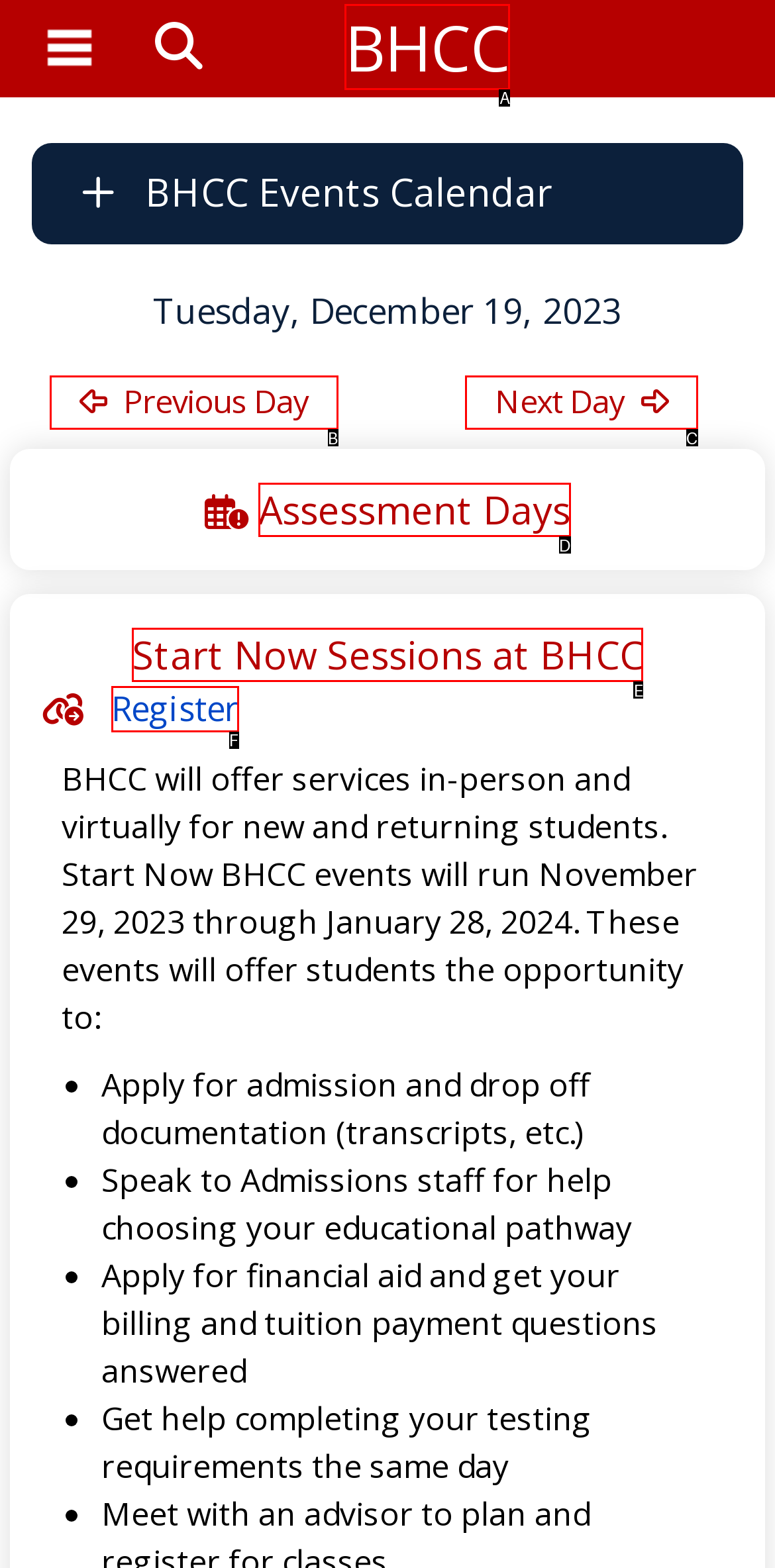Choose the HTML element that best fits the description: Register. Answer with the option's letter directly.

F